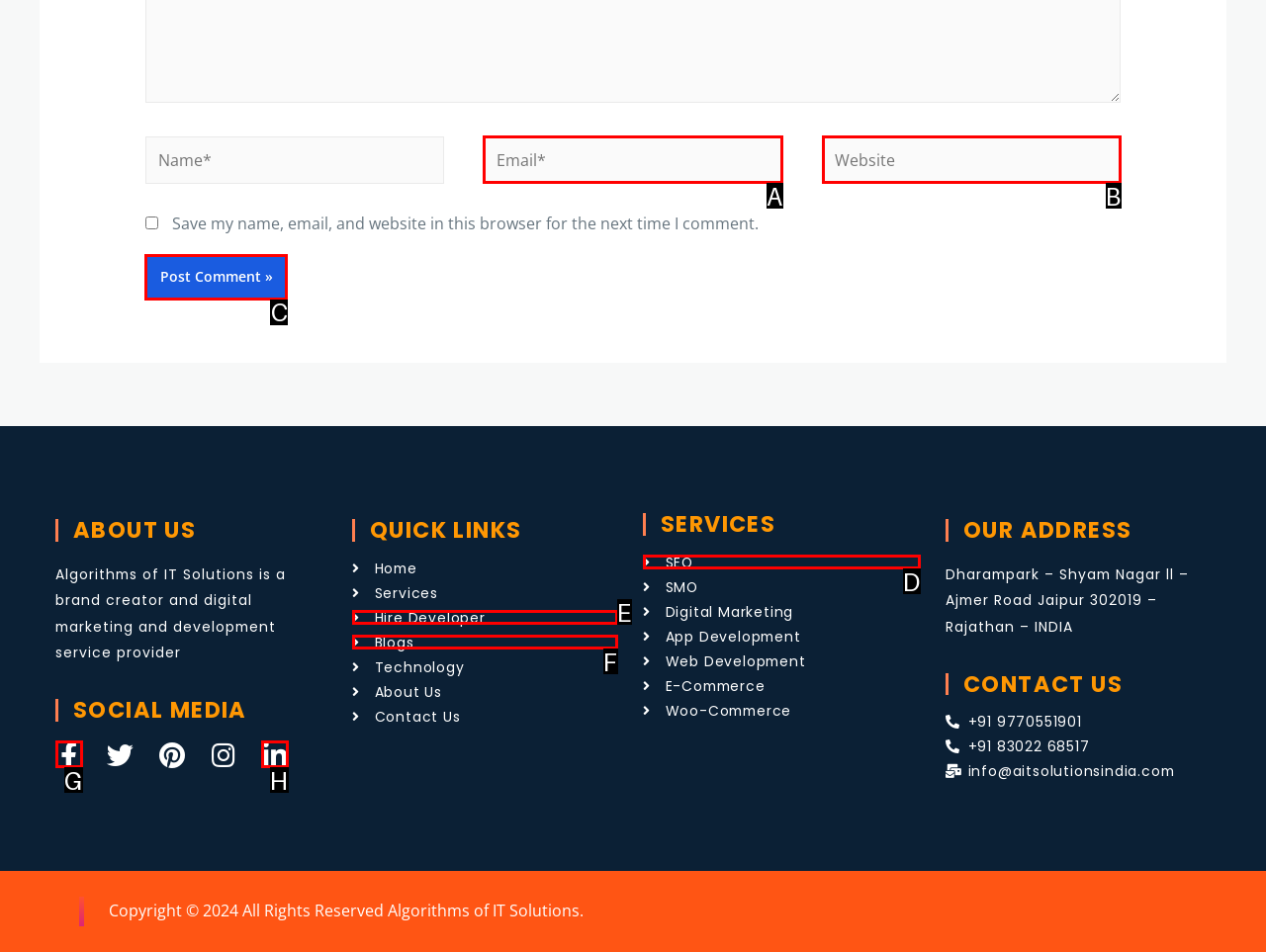Select the letter that corresponds to the UI element described as: parent_node: Website name="url" placeholder="Website"
Answer by providing the letter from the given choices.

B